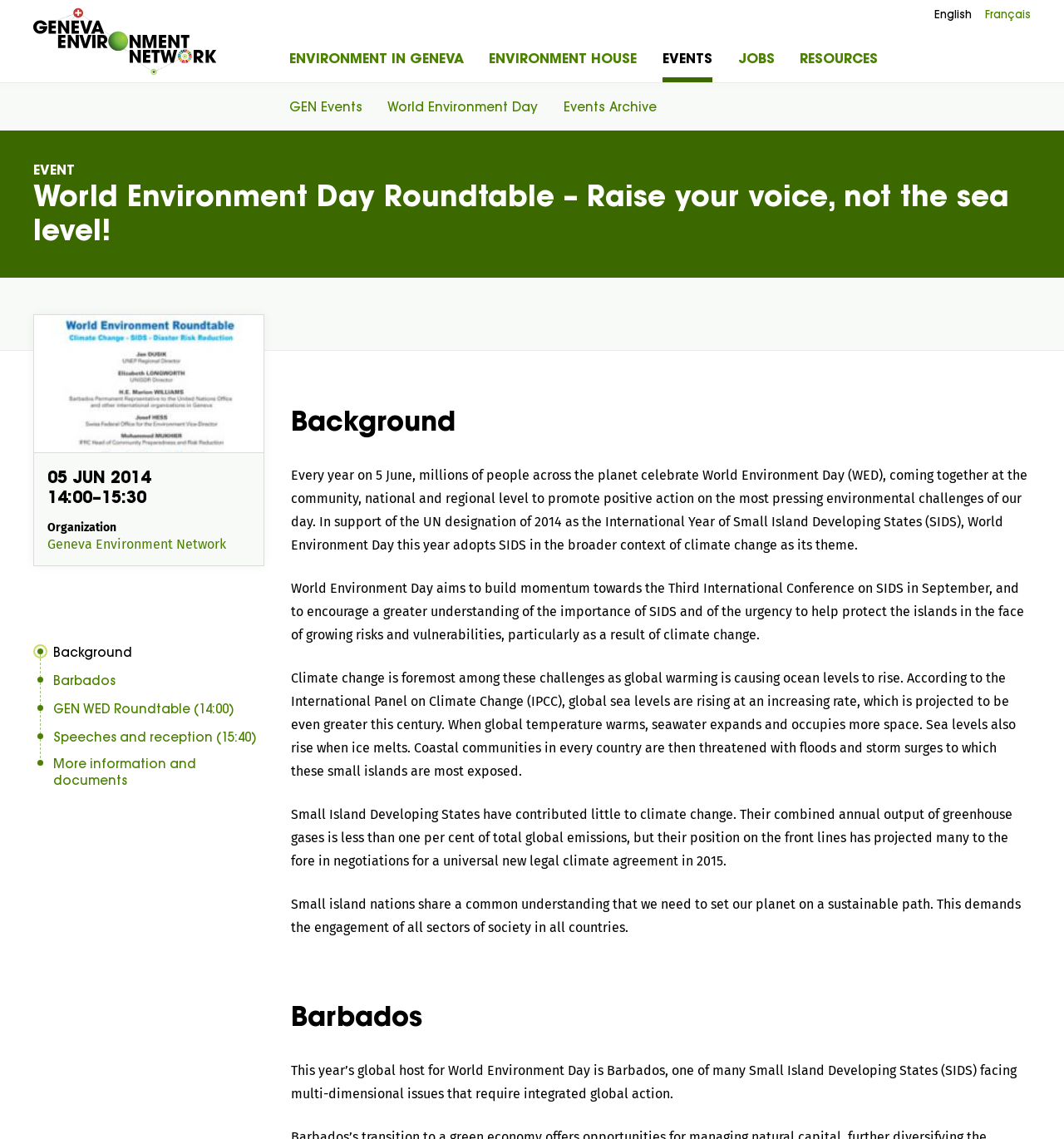Offer a meticulous description of the webpage's structure and content.

The webpage is about World Environment Day (WED) and its significance. At the top, there is a language switcher with options for English and Français. Below it, there is a main menu with links to various sections, including ENVIRONMENT IN GENEVA, ENVIRONMENT HOUSE, EVENTS, JOBS, and RESOURCES.

The main content of the page is divided into sections. The first section has a heading "World Environment Day Roundtable – Raise your voice, not the sea level!" and a figure, likely an image, to the right of the heading. Below the heading, there is a date "05 JUN 2014" and a time "14:00–15:30" indicating an event. There is also a link to the organization "Geneva Environment Network" and several other links related to the event.

The next section has a heading "Background" and a long paragraph of text describing the significance of World Environment Day, its theme, and the importance of addressing climate change. The text explains how small island developing states are affected by climate change and the need for global action to mitigate its effects.

Below this section, there is another section with a heading "Barbados" and a paragraph of text describing Barbados as the global host for World Environment Day and its role as a small island developing state facing environmental challenges.

Throughout the page, there are several links to related events, resources, and documents, as well as a navigation menu at the top to facilitate access to different sections of the website.